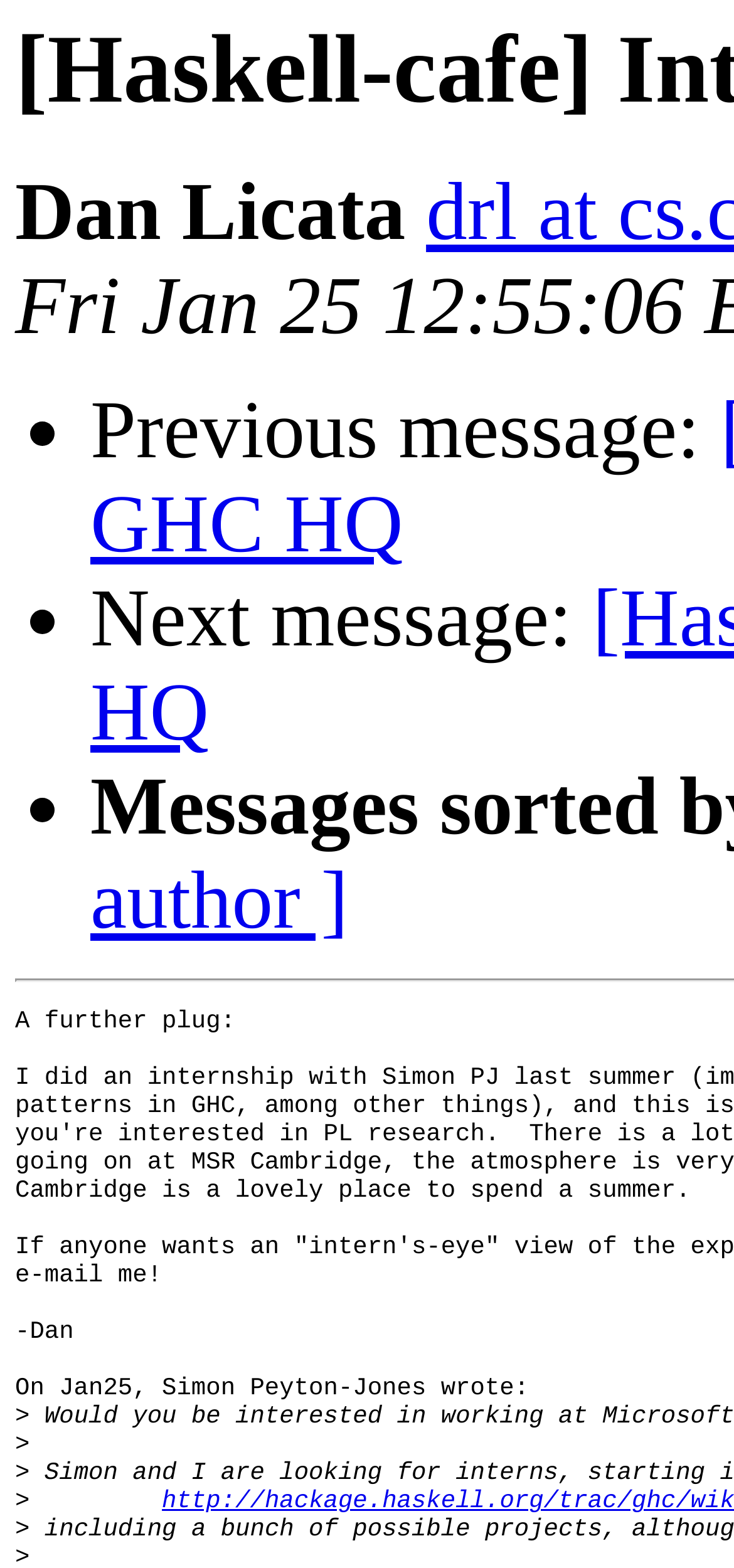What is the symbol used to indicate a message?
From the details in the image, provide a complete and detailed answer to the question.

The symbol '>' is used to indicate a message, which is shown by the StaticText '>' elements at [0.021, 0.949, 0.041, 0.967] and [0.021, 0.967, 0.041, 0.985].